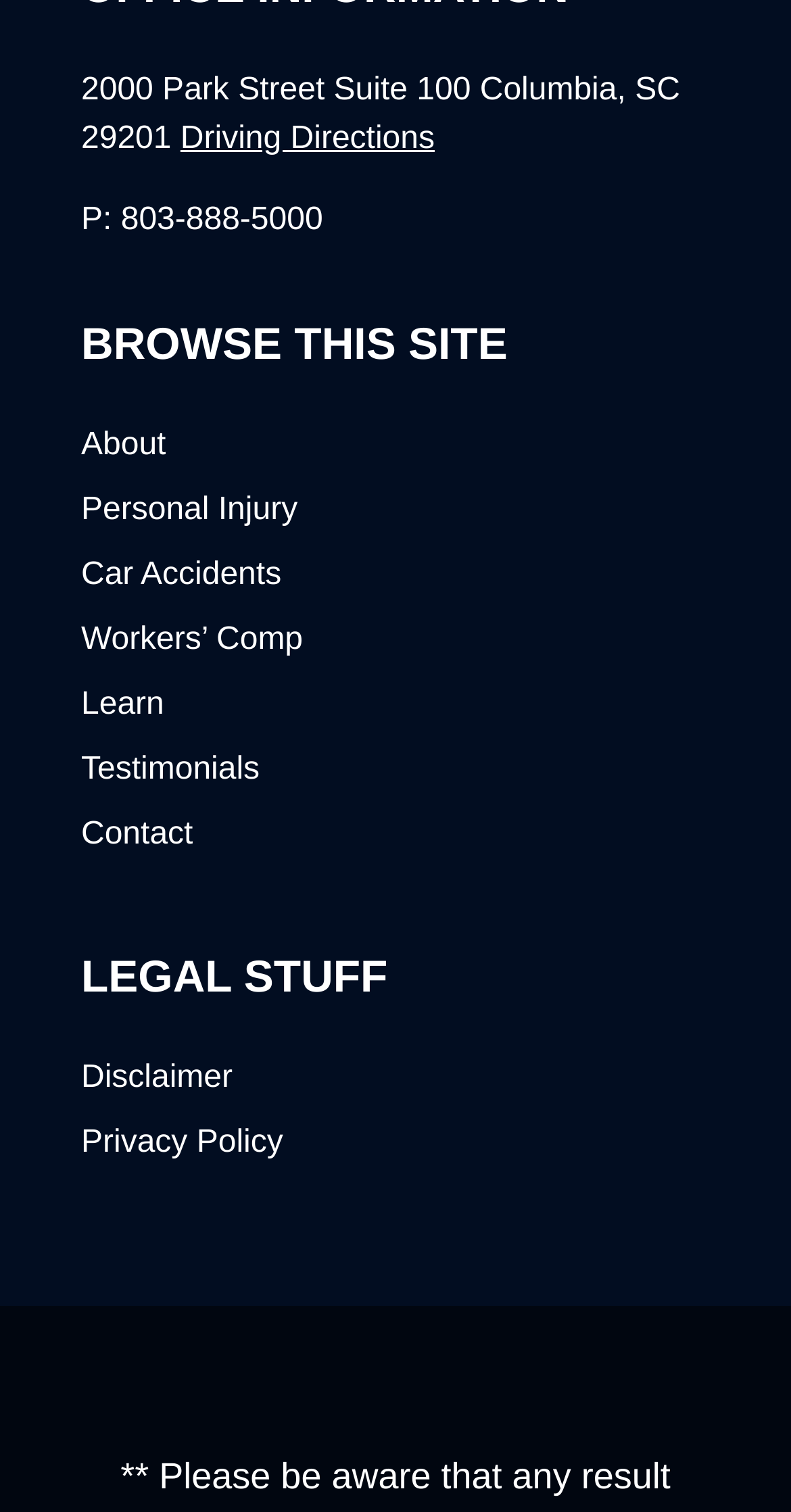Could you highlight the region that needs to be clicked to execute the instruction: "Contact us"?

[0.103, 0.541, 0.244, 0.564]